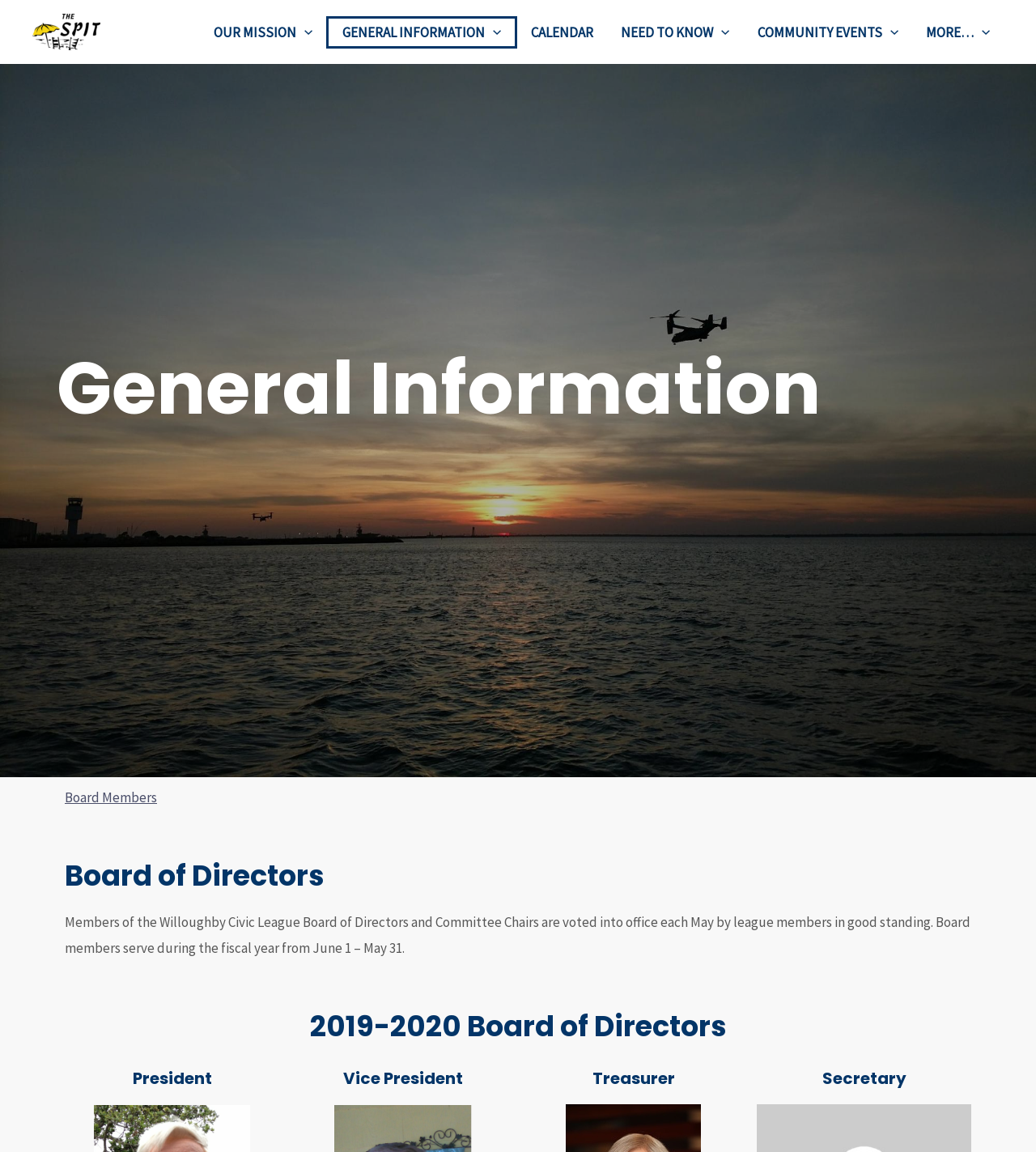What are the positions on the Board of Directors?
Using the information presented in the image, please offer a detailed response to the question.

The webpage lists the positions on the Board of Directors, which include President, Vice President, Treasurer, and Secretary. These positions are mentioned in separate headings, indicating their importance within the organization's leadership structure.